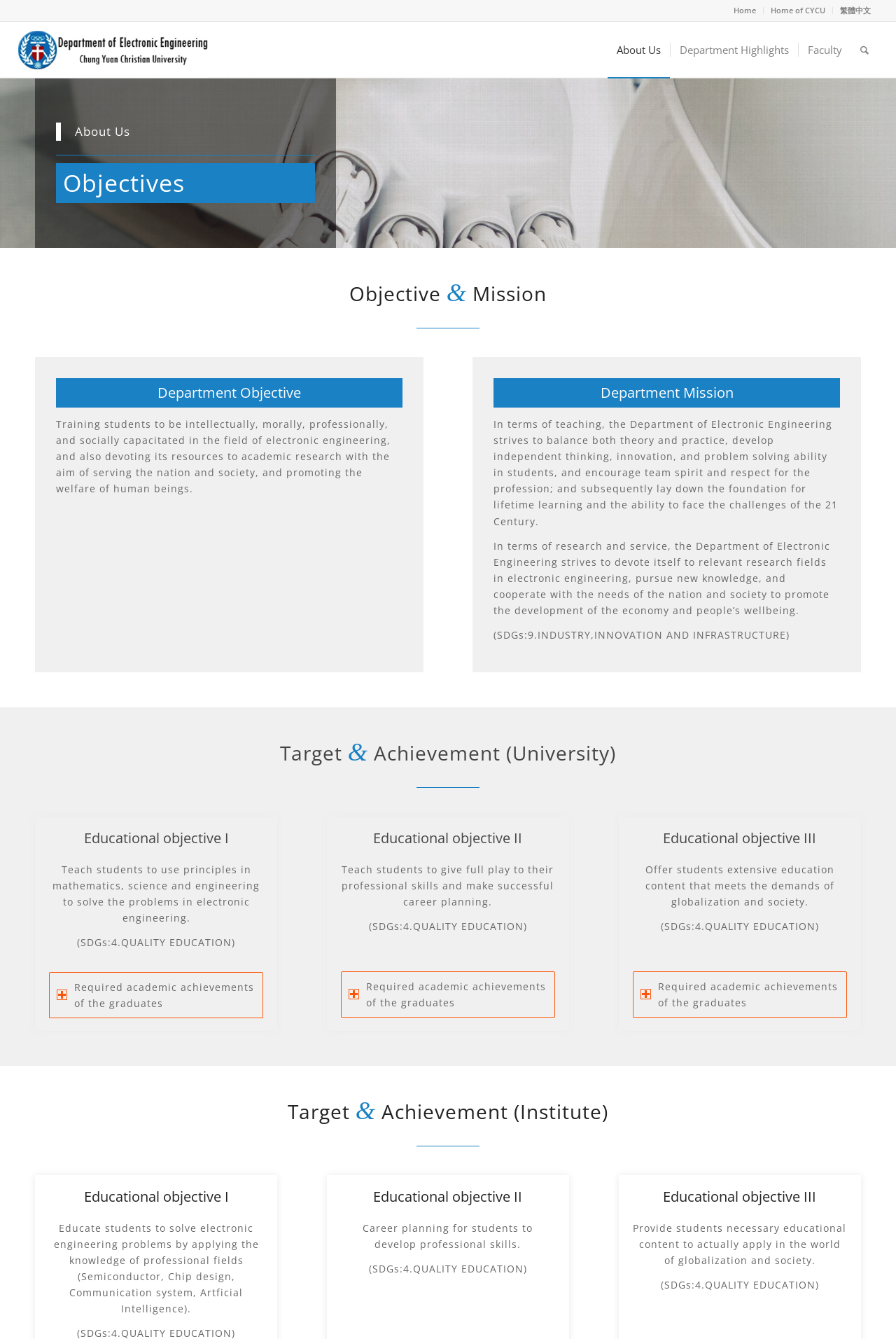For the given element description Cloudflare, determine the bounding box coordinates of the UI element. The coordinates should follow the format (top-left x, top-left y, bottom-right x, bottom-right y) and be within the range of 0 to 1.

None